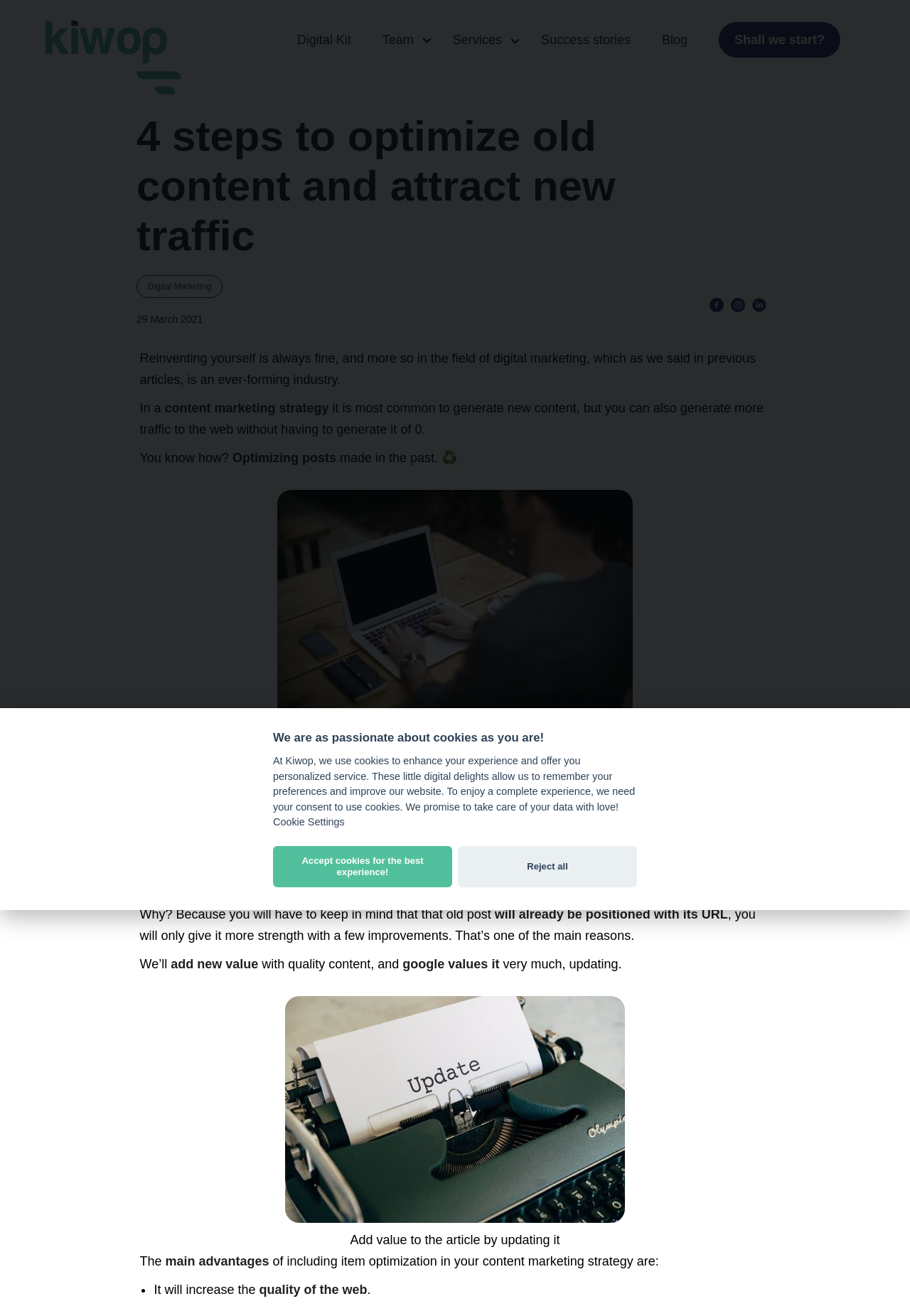Bounding box coordinates are given in the format (top-left x, top-left y, bottom-right x, bottom-right y). All values should be floating point numbers between 0 and 1. Provide the bounding box coordinate for the UI element described as: Cookie Settings

[0.3, 0.62, 0.379, 0.63]